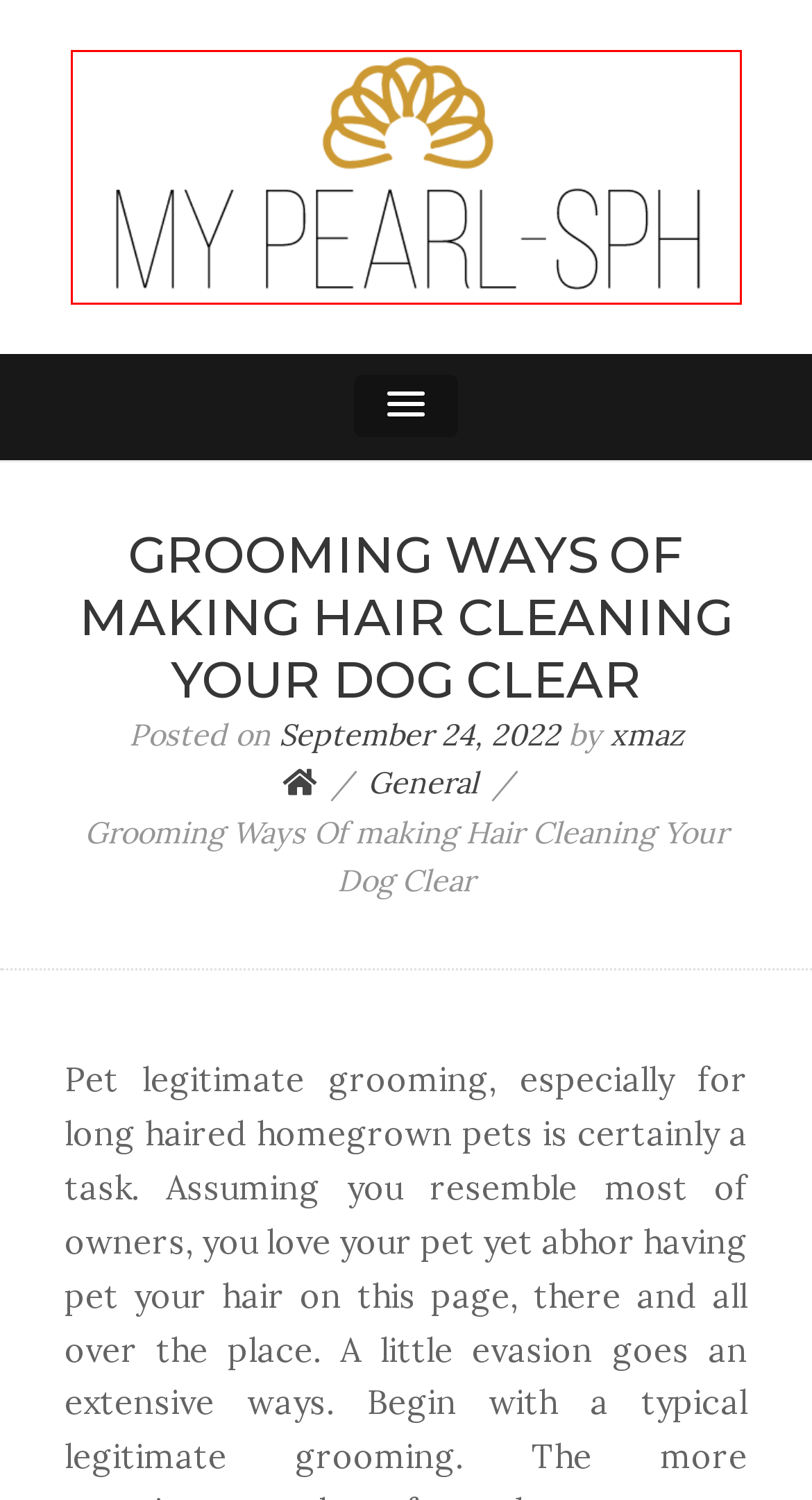You are presented with a screenshot of a webpage containing a red bounding box around a particular UI element. Select the best webpage description that matches the new webpage after clicking the element within the bounding box. Here are the candidates:
A. Web Development – Fashion quotes
B. Home improvements – Fashion quotes
C. Fashion quotes – Fashion quotes
D. August 2021 – Fashion quotes
E. Furniture – Fashion quotes
F. xmaz – Fashion quotes
G. General – Fashion quotes
H. April 2024 – Fashion quotes

C